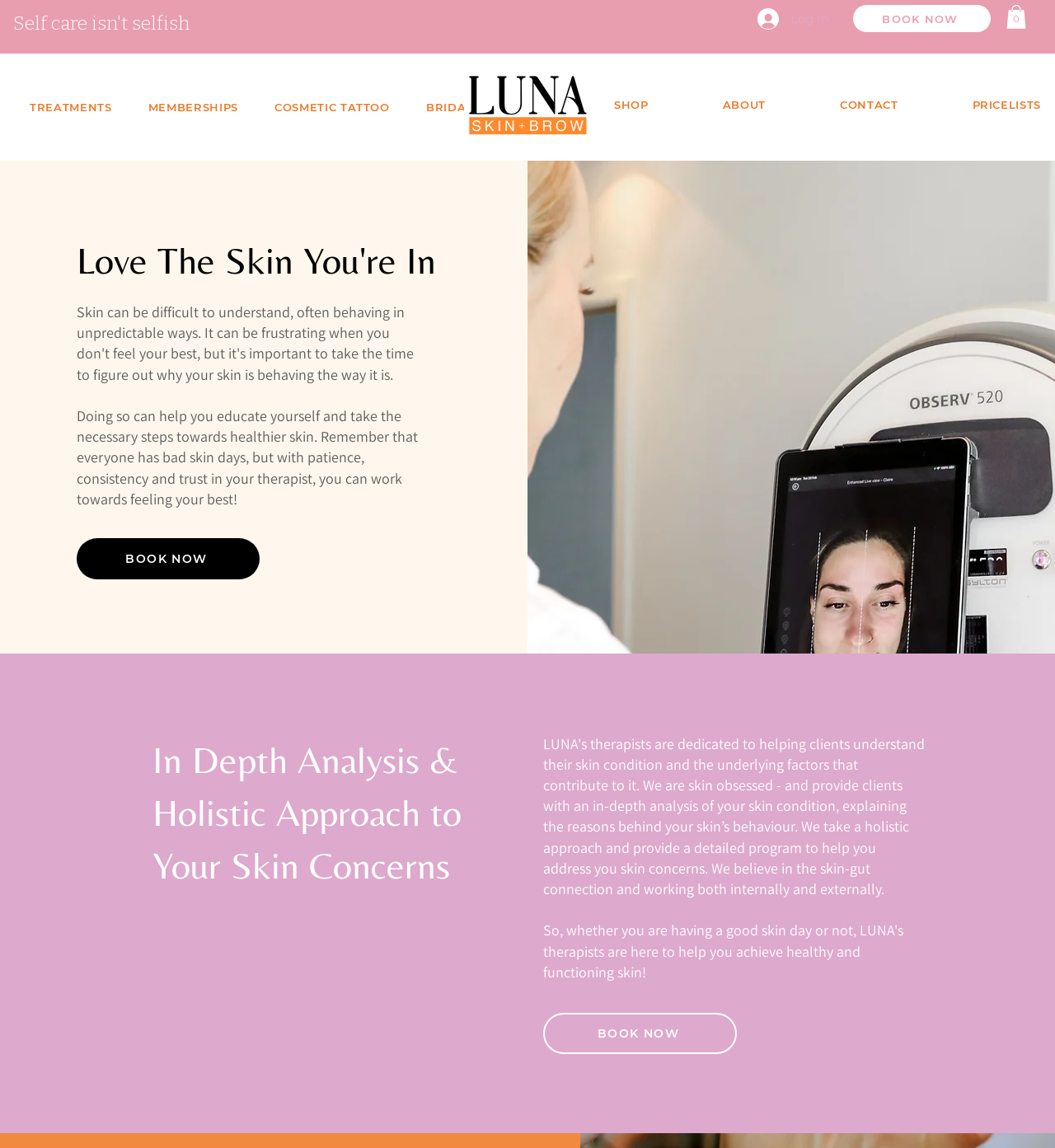Locate the bounding box coordinates of the item that should be clicked to fulfill the instruction: "Book an appointment".

[0.809, 0.004, 0.939, 0.028]